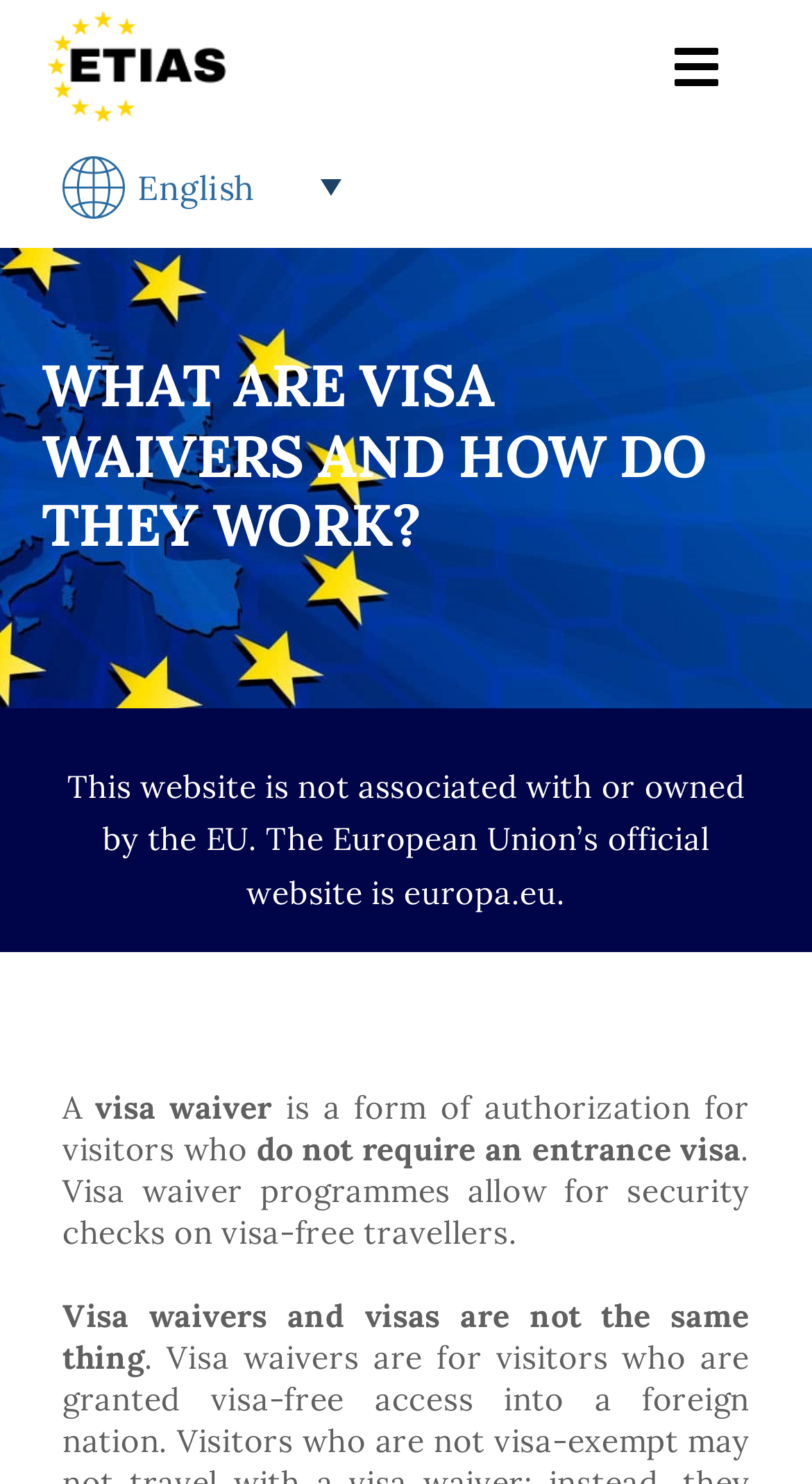Offer a meticulous description of the webpage's structure and content.

The webpage is about visa waivers and how they work, specifically in the context of ETIAS visas to the EU. At the top left corner, there is a logo of ETIAS visa to EU, accompanied by a navigation bar on the top right corner. The navigation bar contains several links, including ETIAS APPLICATION, ETIAS REQUIREMENTS, SCHENGEN VISA, ETIAS COUNTRIES, FAQ, and NEWS.

Below the navigation bar, there is a heading that reads "WHAT ARE VISA WAIVERS AND HOW DO THEY WORK?" followed by a disclaimer stating that the website is not associated with or owned by the EU. 

The main content of the webpage is a paragraph of text that explains what a visa waiver is, stating that it is a form of authorization for visitors who do not require an entrance visa, and that visa waiver programs allow for security checks on visa-free travelers. The text also clarifies that visa waivers and visas are not the same thing.

On the top right corner, there is a language selection option, currently set to English.